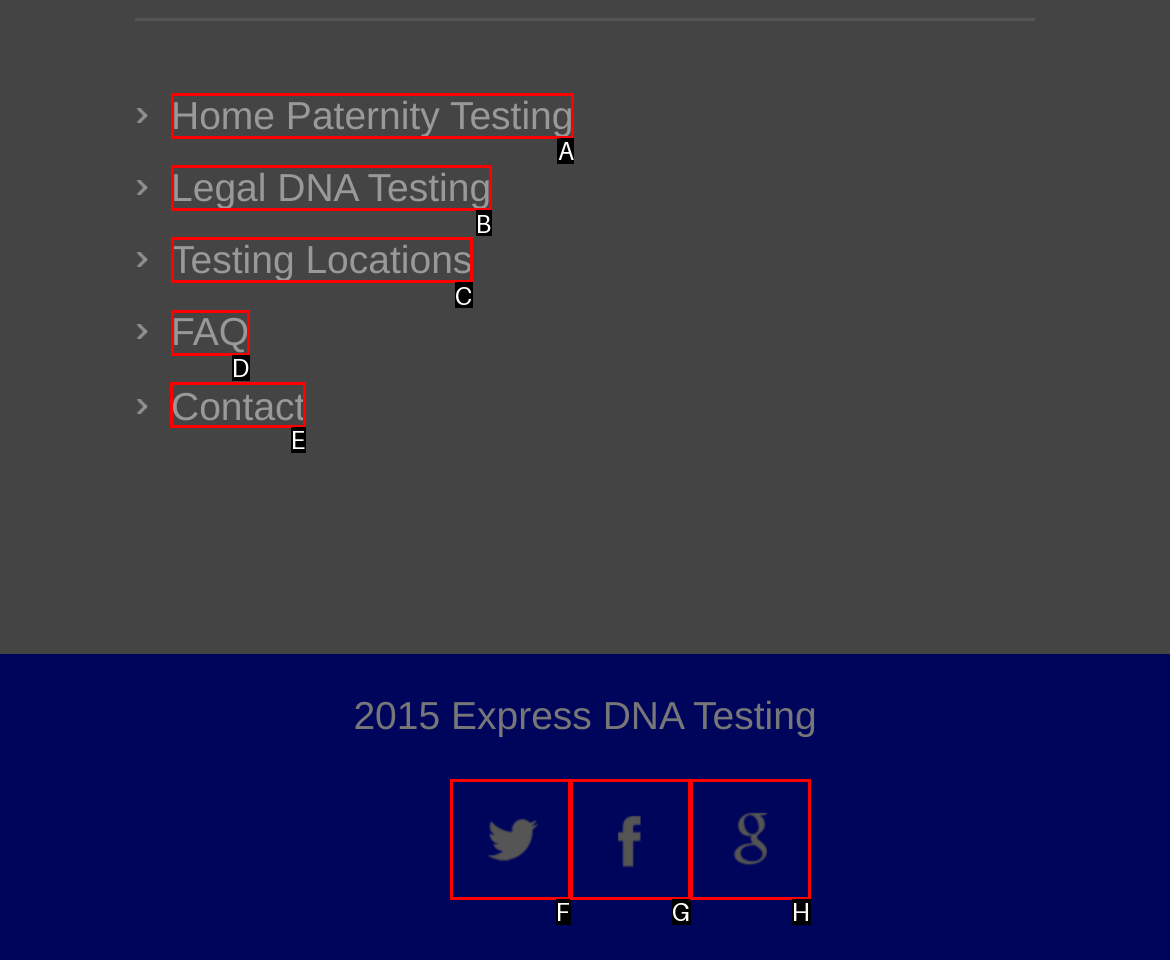Choose the UI element to click on to achieve this task: contact us. Reply with the letter representing the selected element.

E